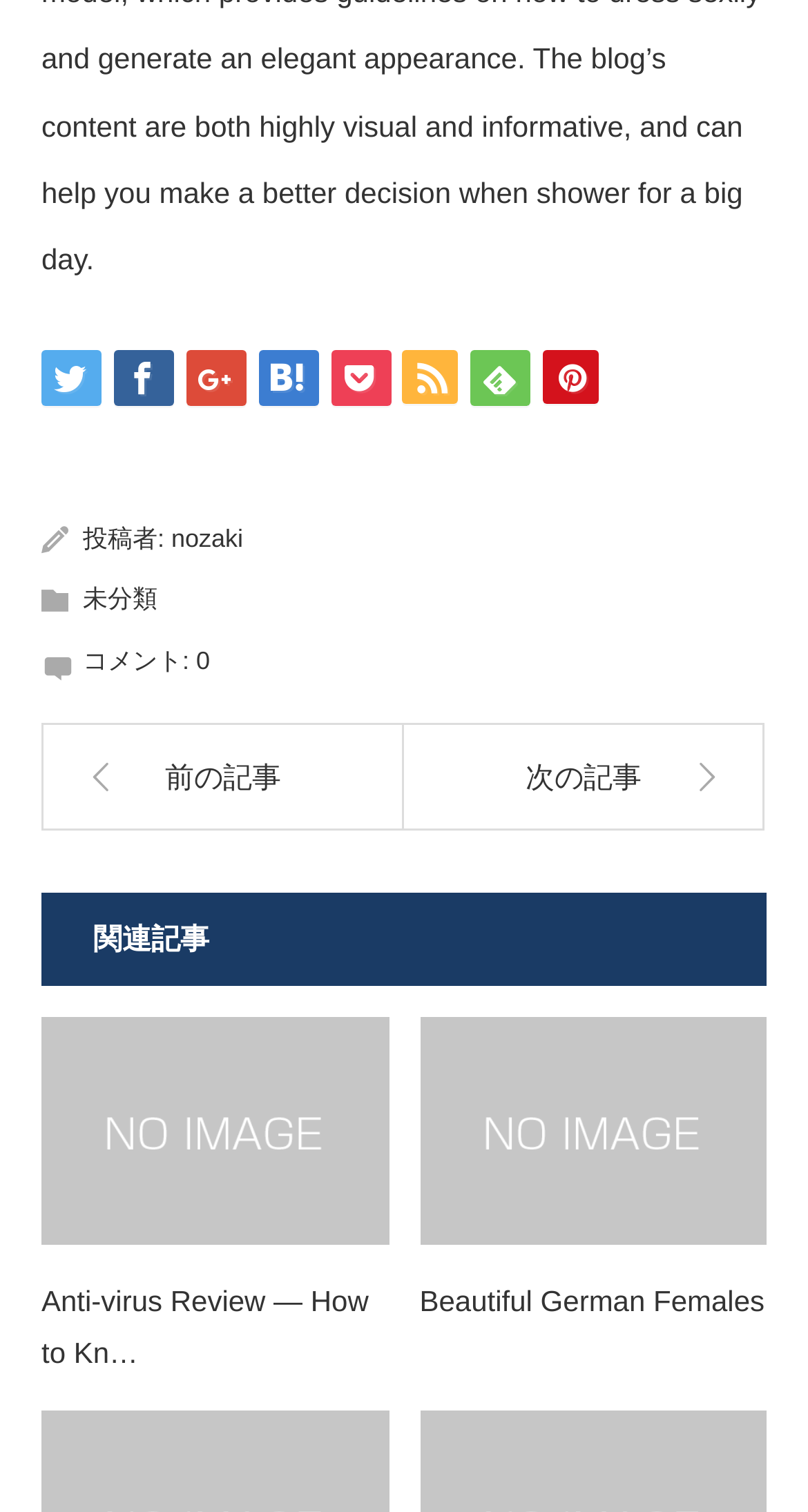Please specify the bounding box coordinates for the clickable region that will help you carry out the instruction: "view the next article".

[0.497, 0.478, 0.946, 0.549]